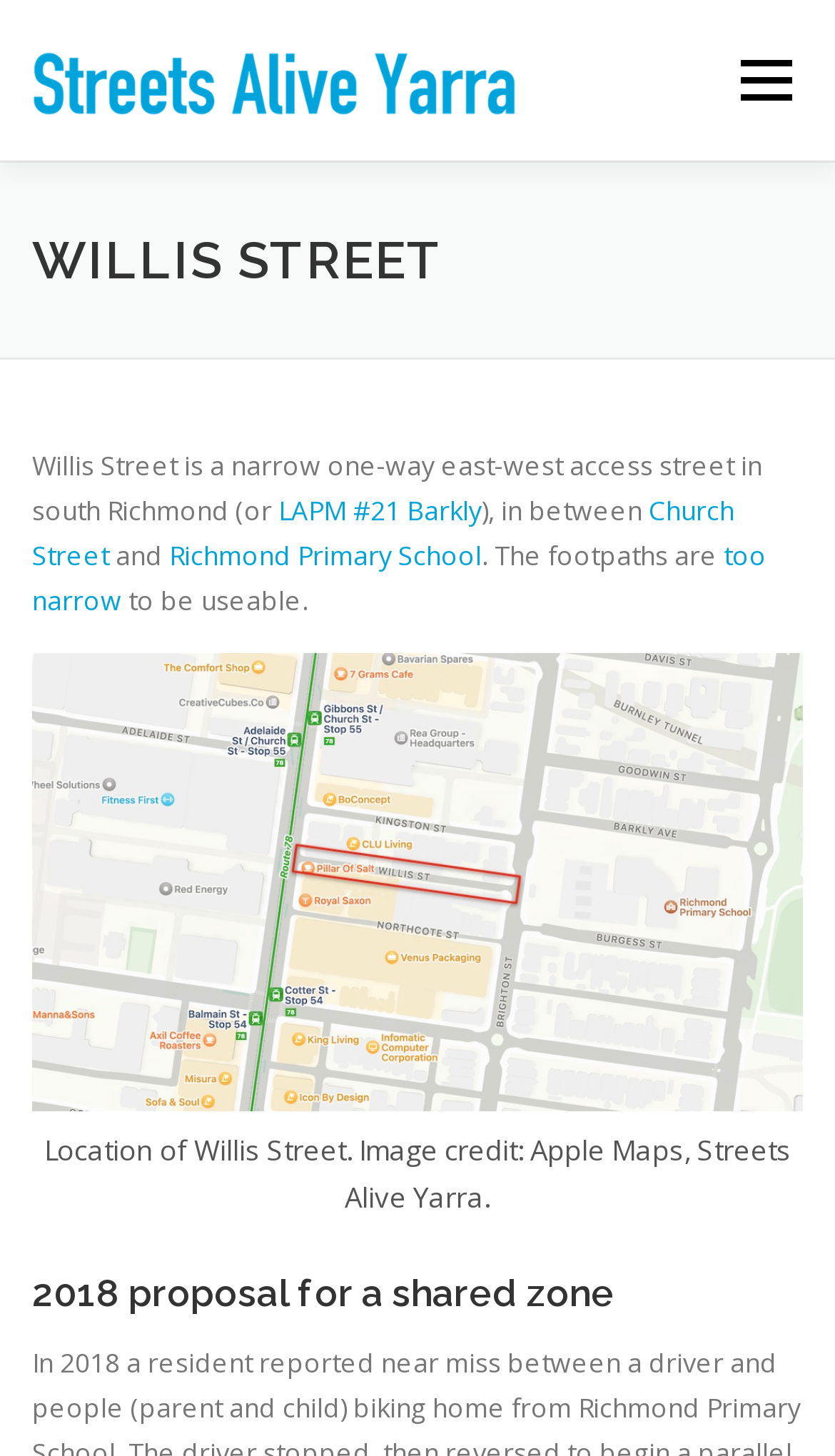How many links are there under 'VISION'?
Answer the question with a single word or phrase by looking at the picture.

12